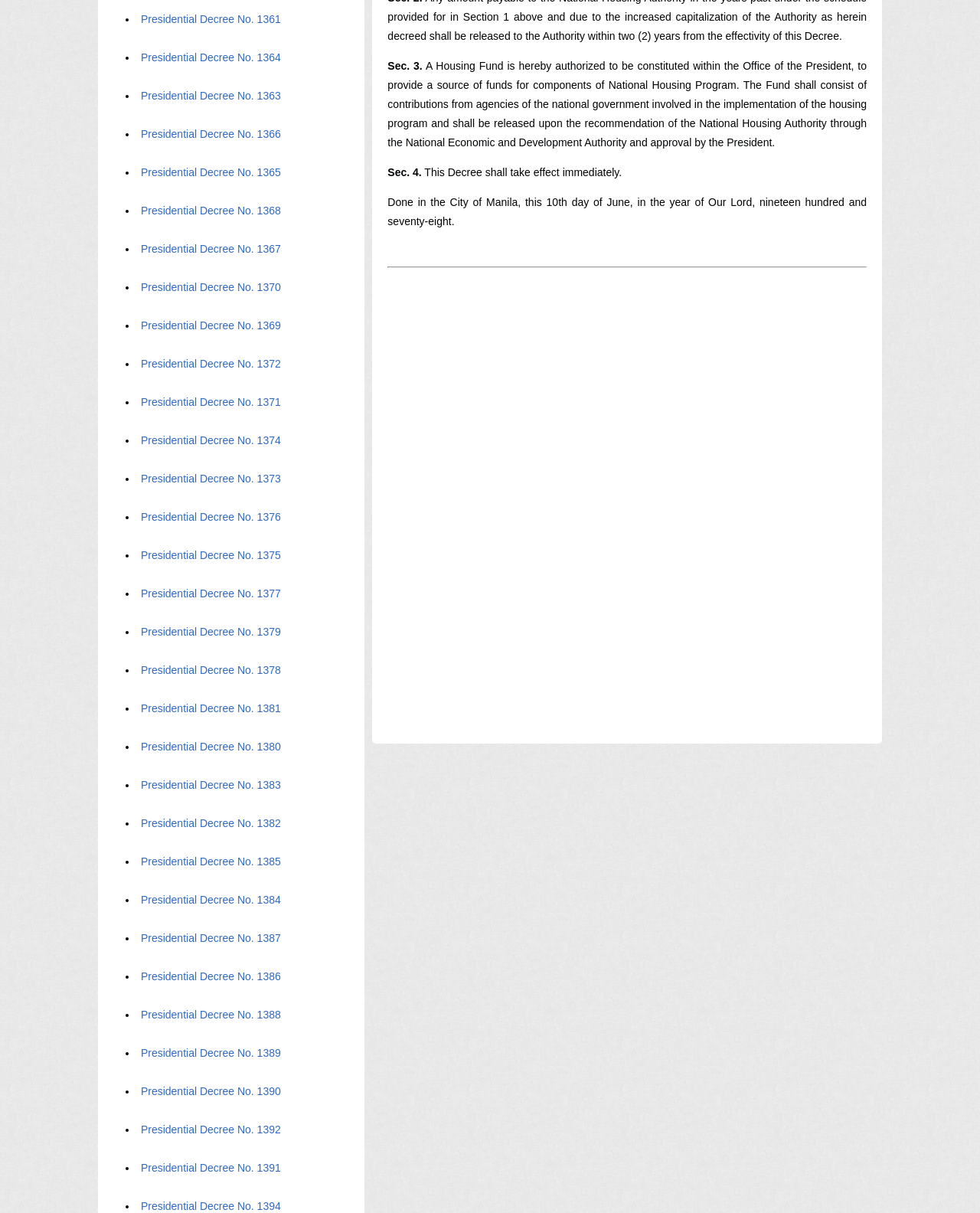Please locate the bounding box coordinates of the element that should be clicked to achieve the given instruction: "Learn about budgeting for your next event".

None